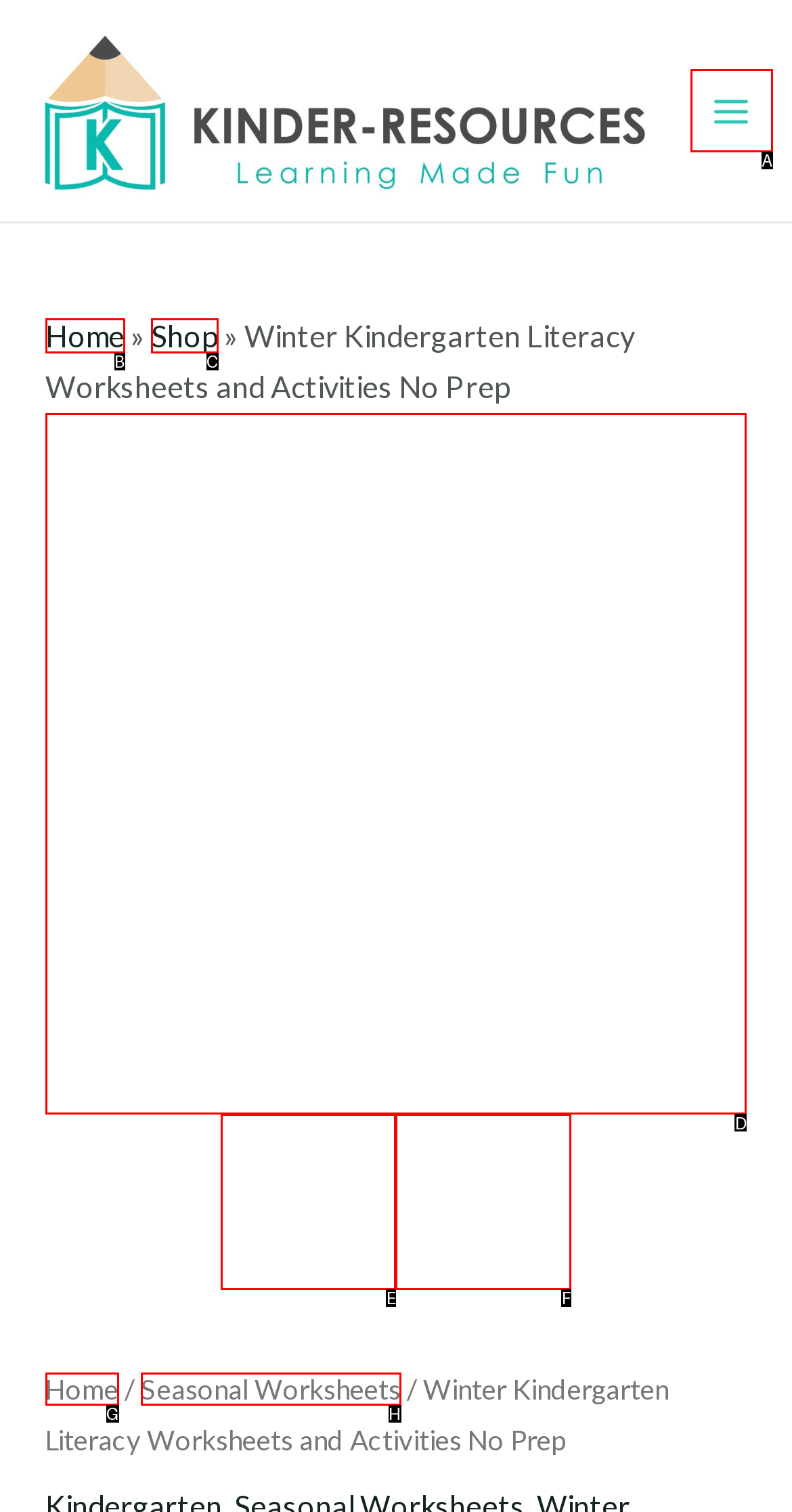Choose the option that matches the following description: Lapel Pins
Answer with the letter of the correct option.

None